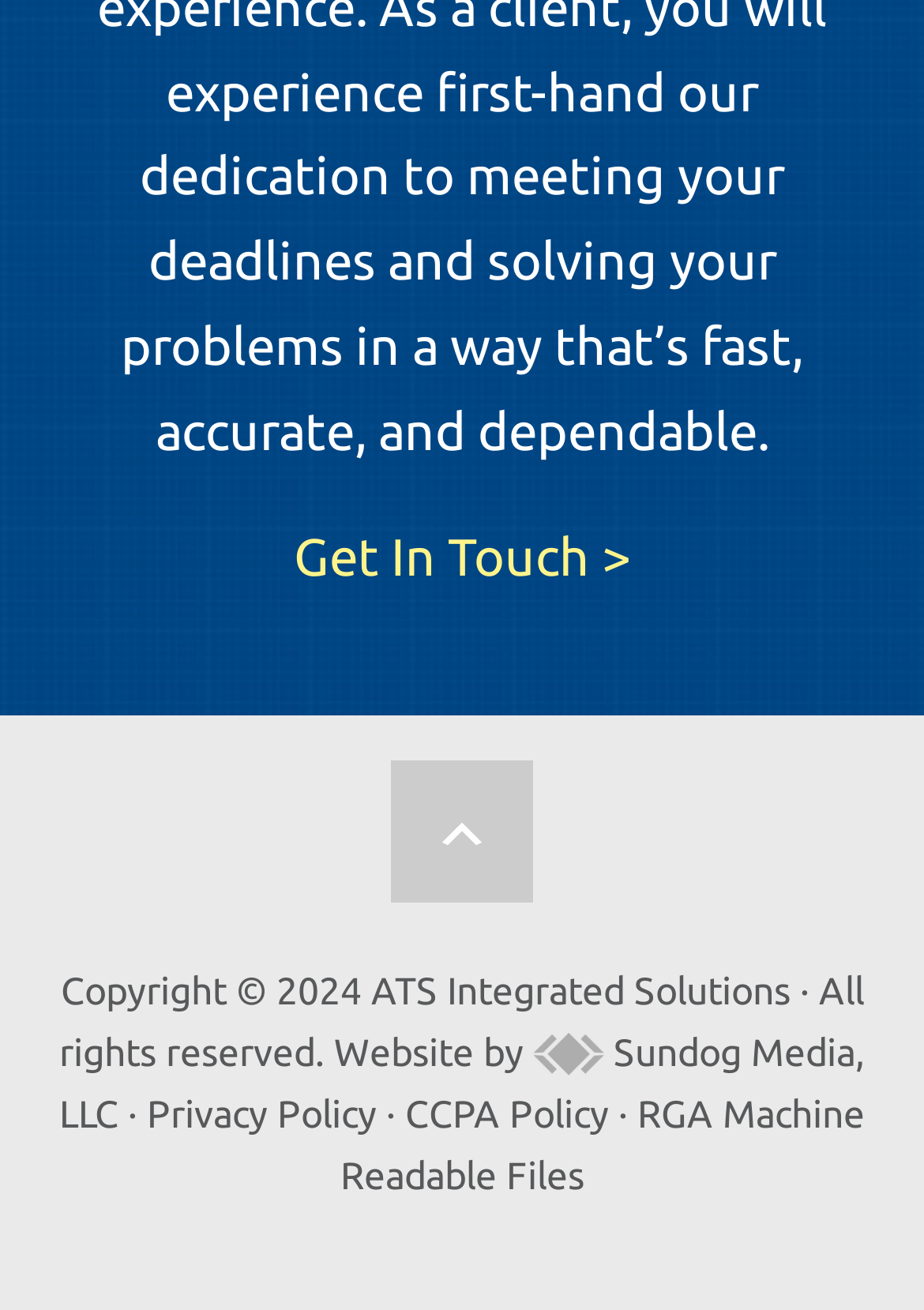Utilize the details in the image to thoroughly answer the following question: What is the copyright year?

I found the copyright year by looking at the static text element 'Copyright © 2024' at coordinates [0.065, 0.74, 0.401, 0.773]. This suggests that the copyright year is 2024.